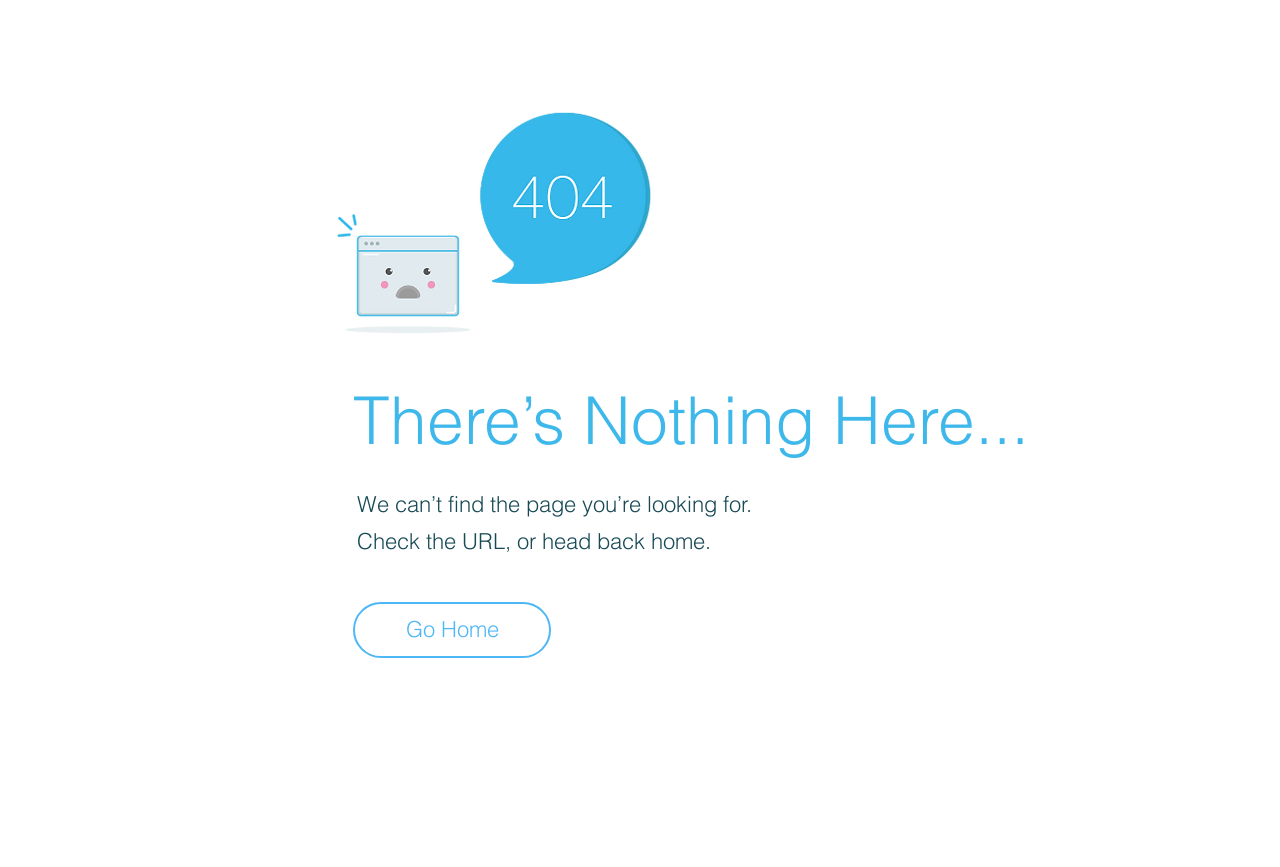Given the element description Go Home, specify the bounding box coordinates of the corresponding UI element in the format (top-left x, top-left y, bottom-right x, bottom-right y). All values must be between 0 and 1.

[0.276, 0.694, 0.43, 0.759]